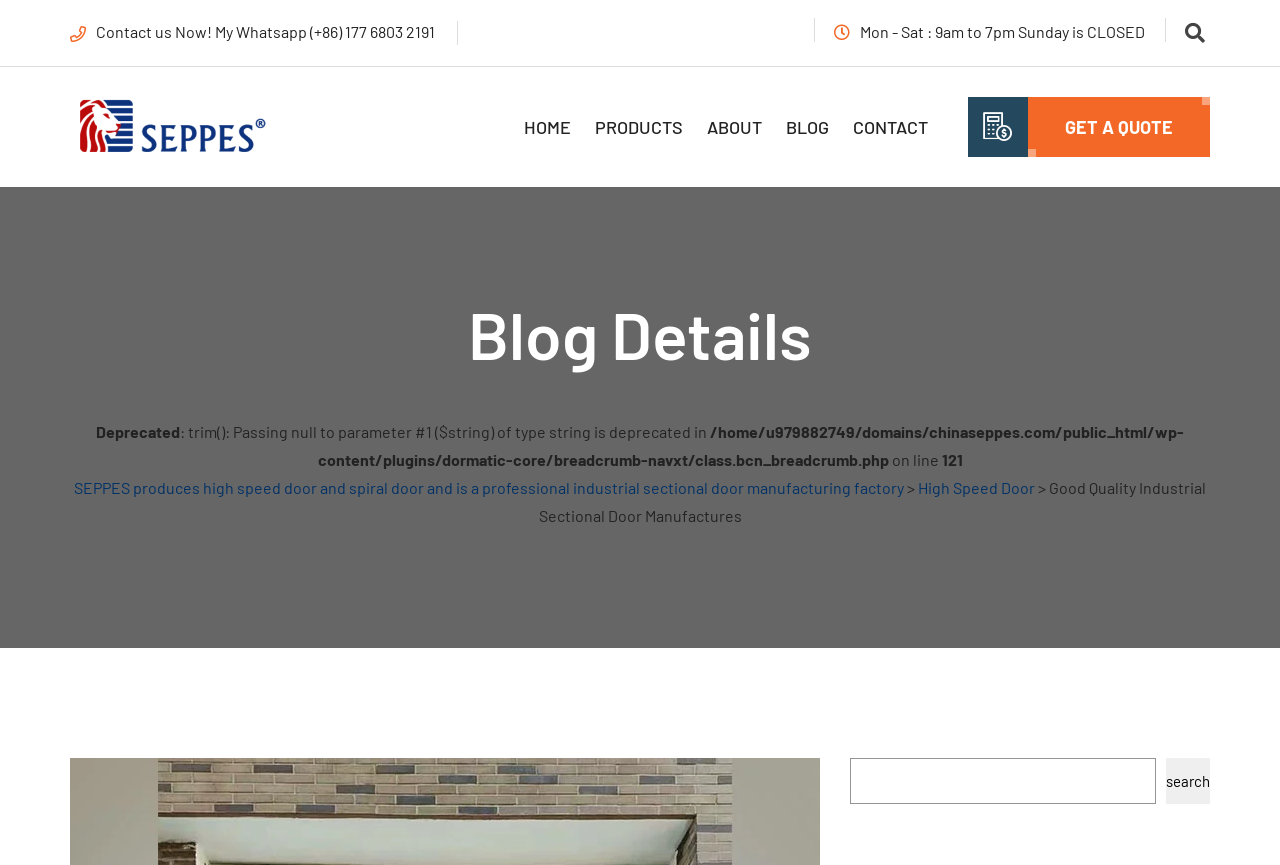Offer an in-depth caption of the entire webpage.

This webpage appears to be a company's website, specifically a manufacturer of industrial sectional doors. At the top left corner, there is a contact information section with a "Contact us Now!" button, a phone number, and business hours. Next to it, there is a button with an icon, which may be a menu or navigation button.

Below the contact information, there is a logo or an image of the company, SEPPES, which is a professional industrial sectional door manufacturing factory. The image is accompanied by a link to the company's homepage.

The top navigation bar has five links: HOME, PRODUCTS, ABOUT, BLOG, and CONTACT. These links are evenly spaced and take up most of the top section of the page.

The main content of the page is a blog post or article, titled "Blog Details". The article has a few paragraphs of text, but the content is not descriptive, and instead, appears to be an error message or a warning about a deprecated function.

On the right side of the page, there is a section with a link to "GET A QUOTE" and a search bar with a search button. The search bar is located at the bottom right corner of the page.

There are no other notable images or graphics on the page, aside from the company logo and the icon on the button. The overall layout is simple, with a focus on the company's contact information and navigation links.